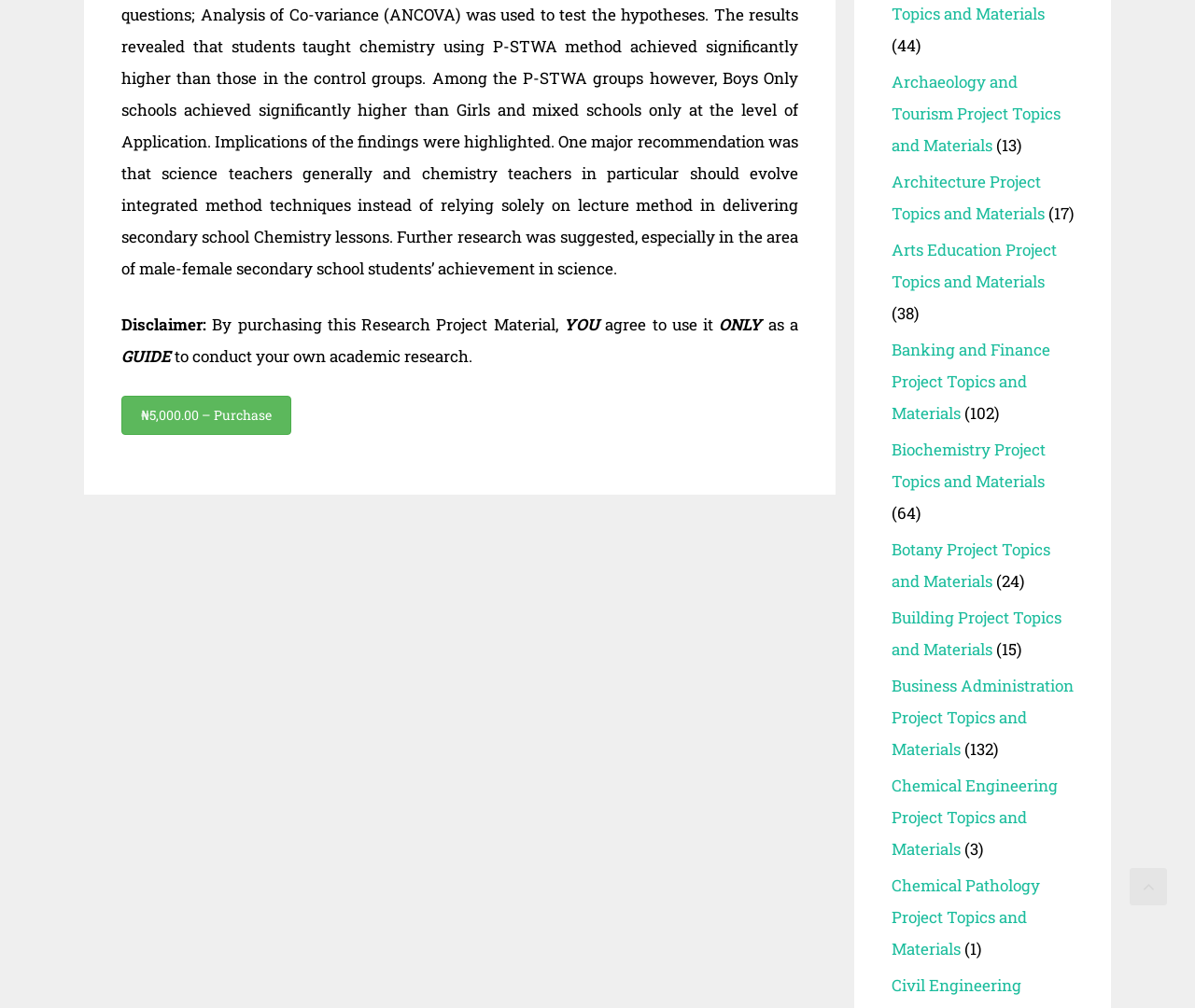Using the provided element description: "Architecture Project Topics and Materials", identify the bounding box coordinates. The coordinates should be four floats between 0 and 1 in the order [left, top, right, bottom].

[0.746, 0.17, 0.874, 0.222]